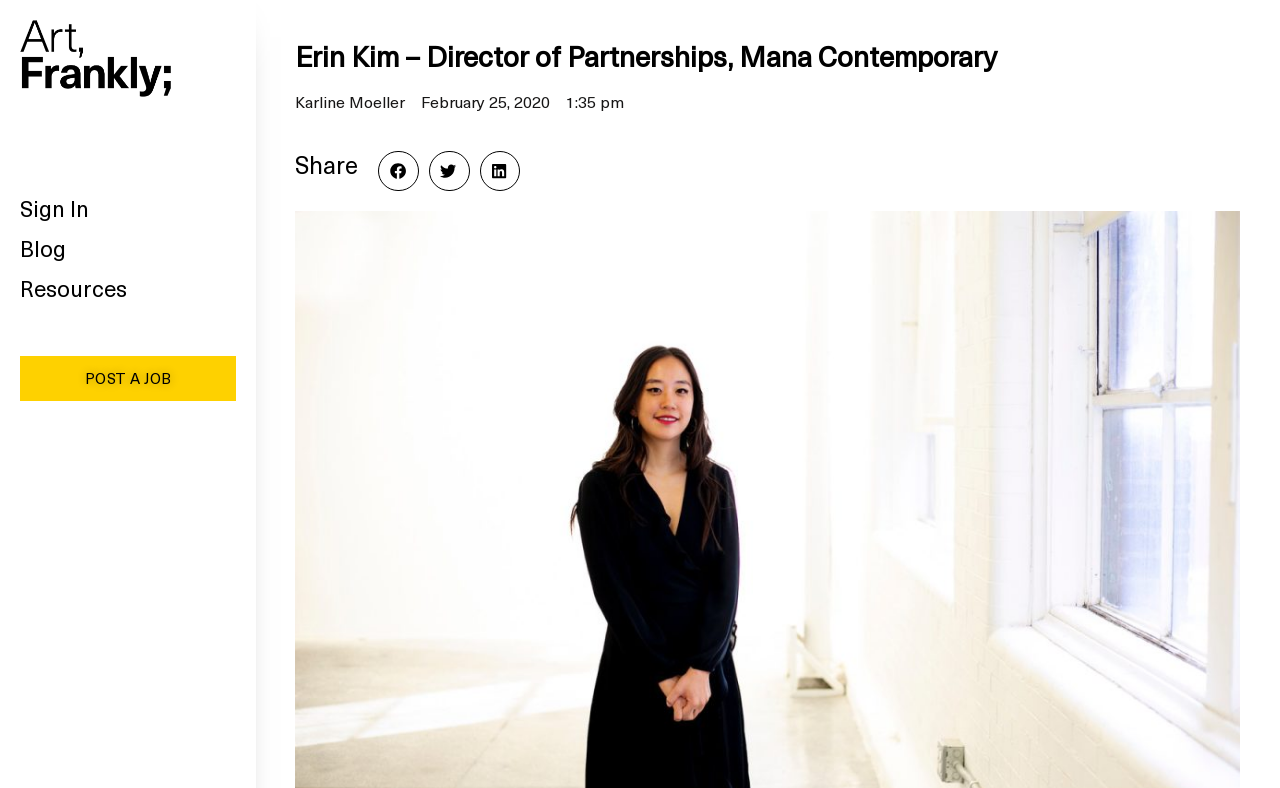How many links are there in the top section of the page?
Kindly offer a detailed explanation using the data available in the image.

There are four links in the top section of the page: 'Sign In', 'Blog', 'Resources', and 'POST A JOB', which are located near the top of the page.